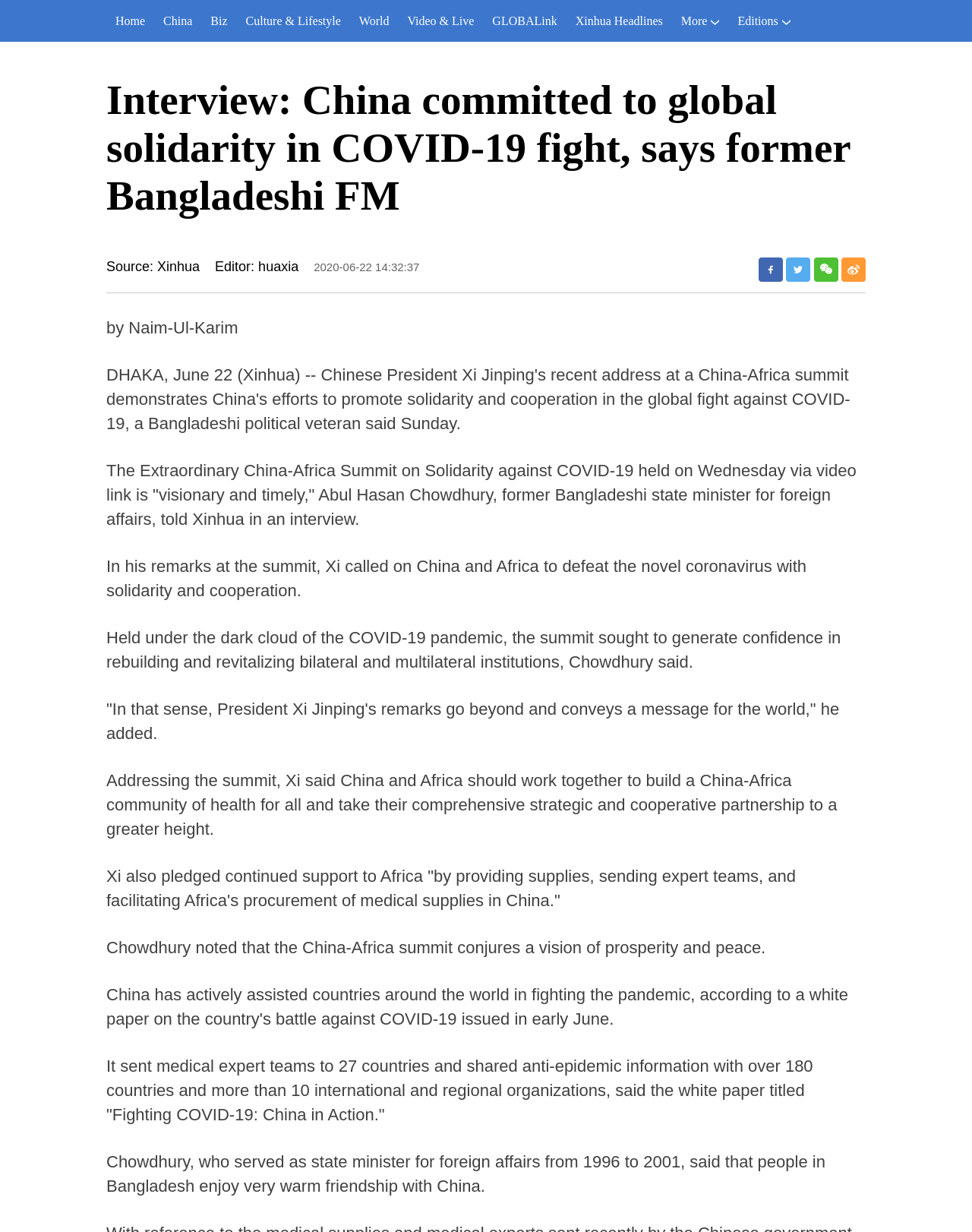Please predict the bounding box coordinates of the element's region where a click is necessary to complete the following instruction: "Read more about China". The coordinates should be represented by four float numbers between 0 and 1, i.e., [left, top, right, bottom].

[0.159, 0.0, 0.207, 0.034]